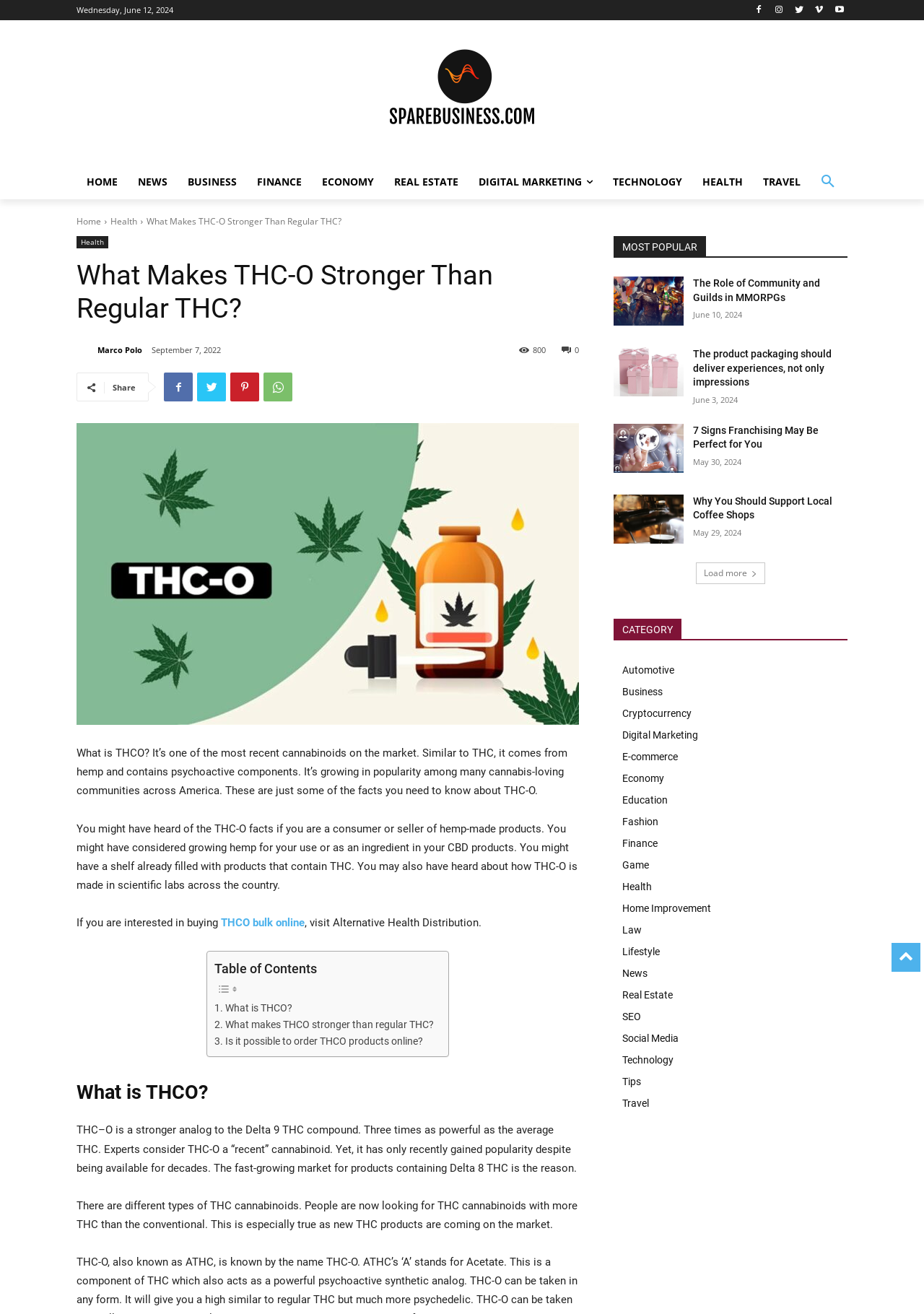How many times stronger is THC-O than regular THC?
Provide a well-explained and detailed answer to the question.

I found this information in the article, which states that THC-O is 'three times as powerful as the average THC'.